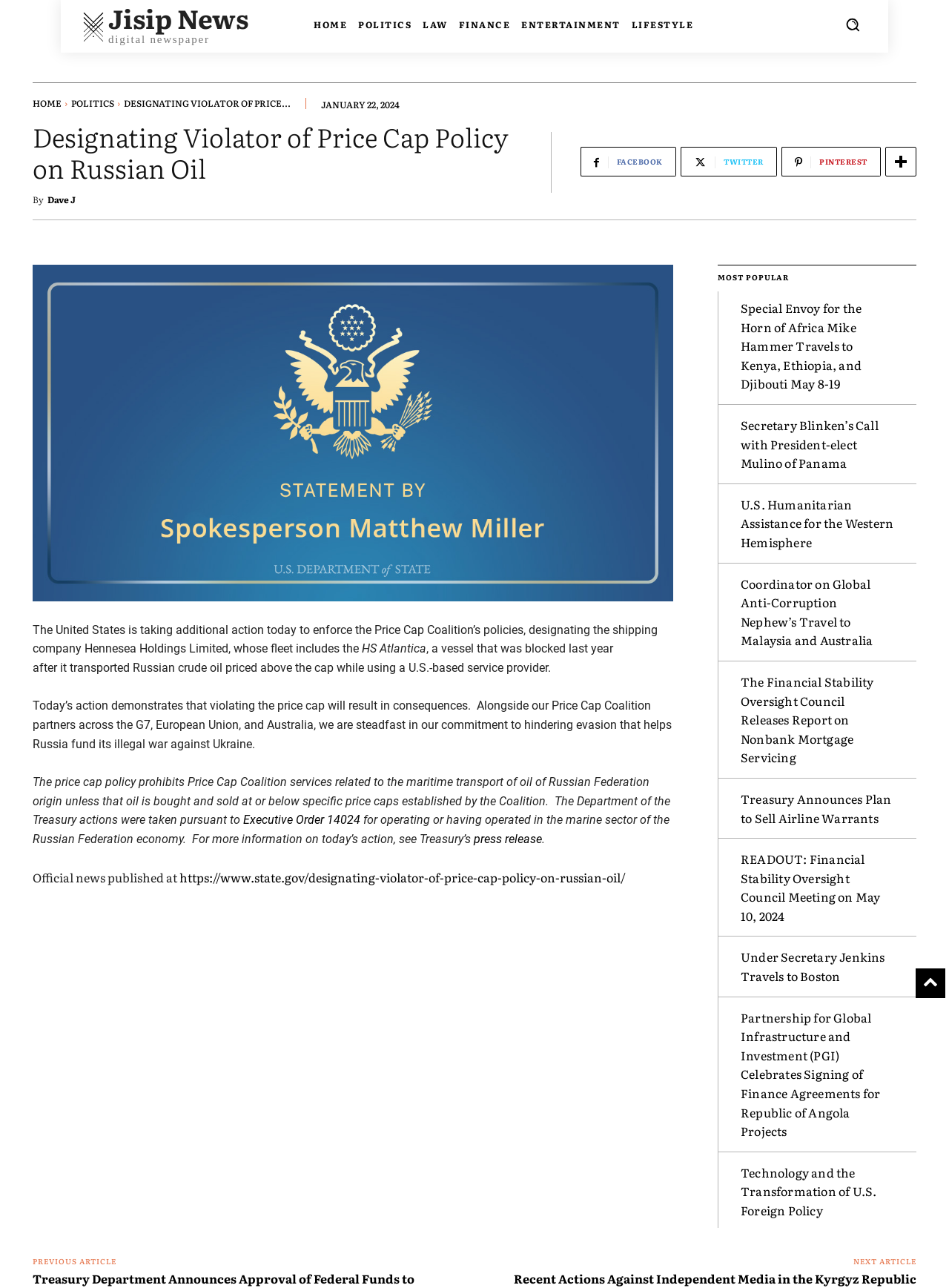Determine the coordinates of the bounding box that should be clicked to complete the instruction: "Read the conclusion". The coordinates should be represented by four float numbers between 0 and 1: [left, top, right, bottom].

None